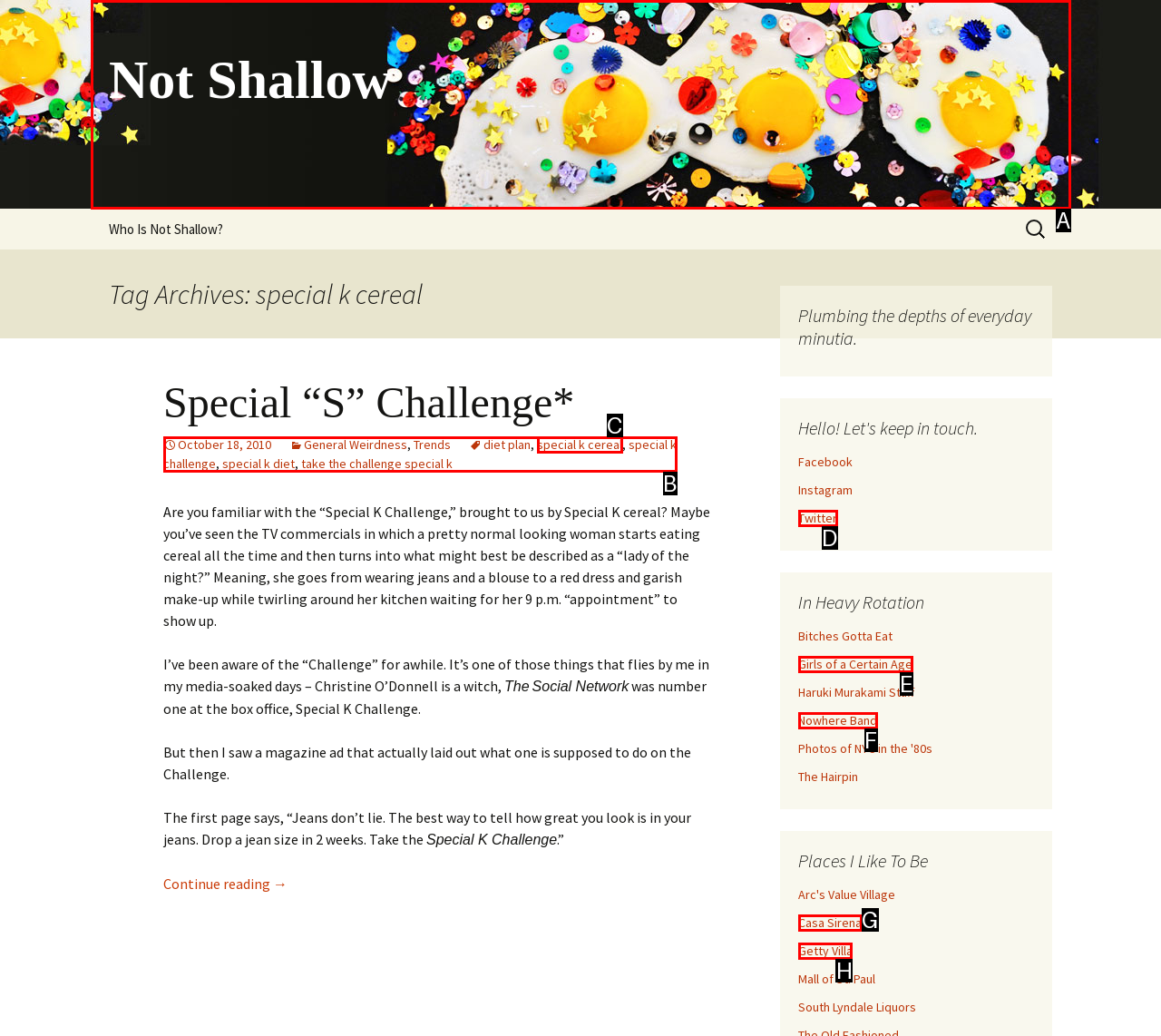Select the letter associated with the UI element you need to click to perform the following action: Explore the Getty Villa
Reply with the correct letter from the options provided.

H